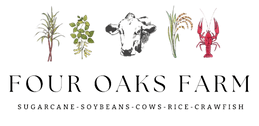What is the focus of Four Oaks Farm's agricultural practices?
Answer the question with as much detail as possible.

The logo reflects the farm's dedication to sustainable and local agriculture, symbolizing both tradition and quality, which suggests that the farm's agricultural practices focus on sustainability and locality.